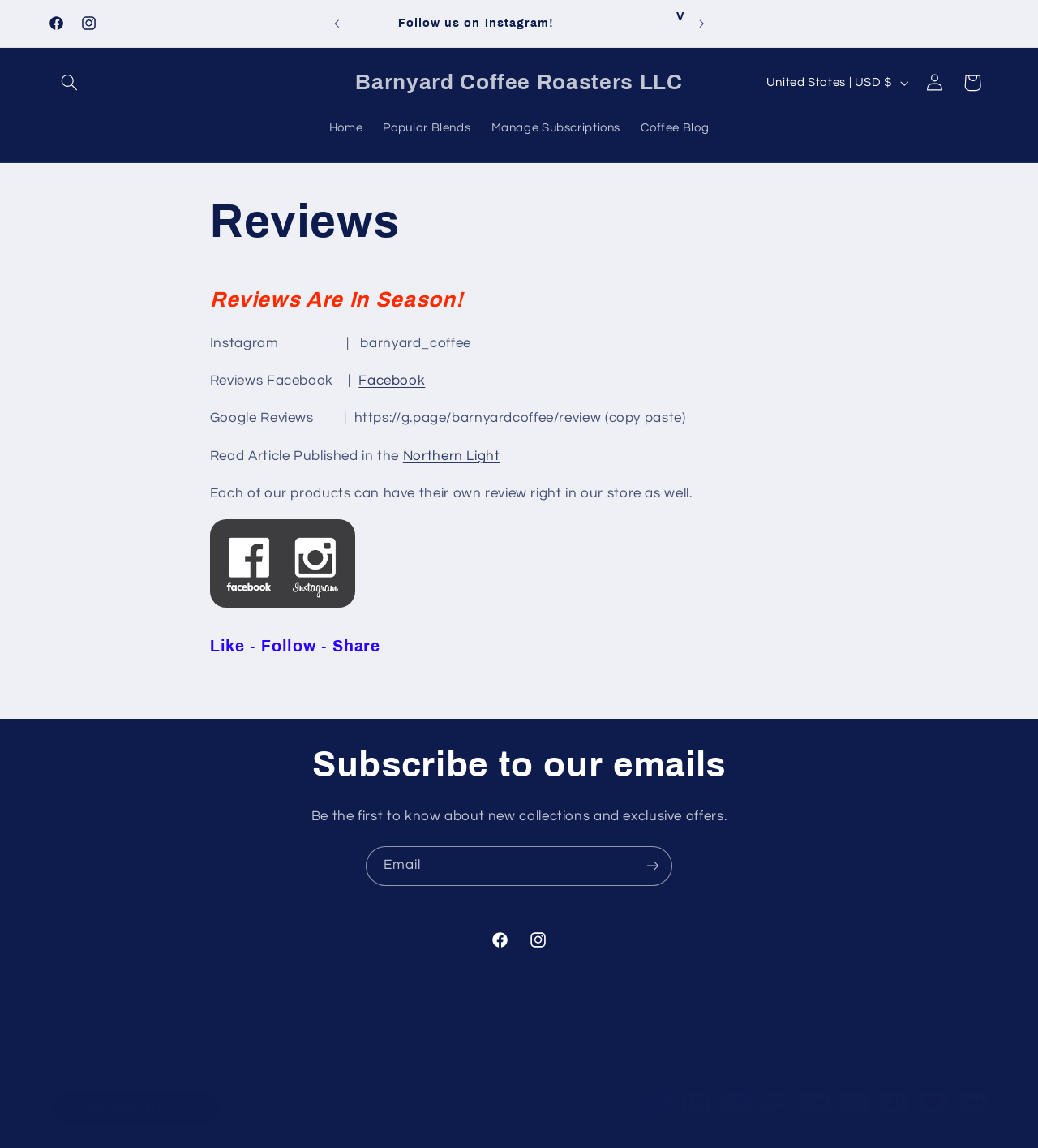Please find the bounding box coordinates of the element's region to be clicked to carry out this instruction: "Search".

[0.049, 0.056, 0.085, 0.088]